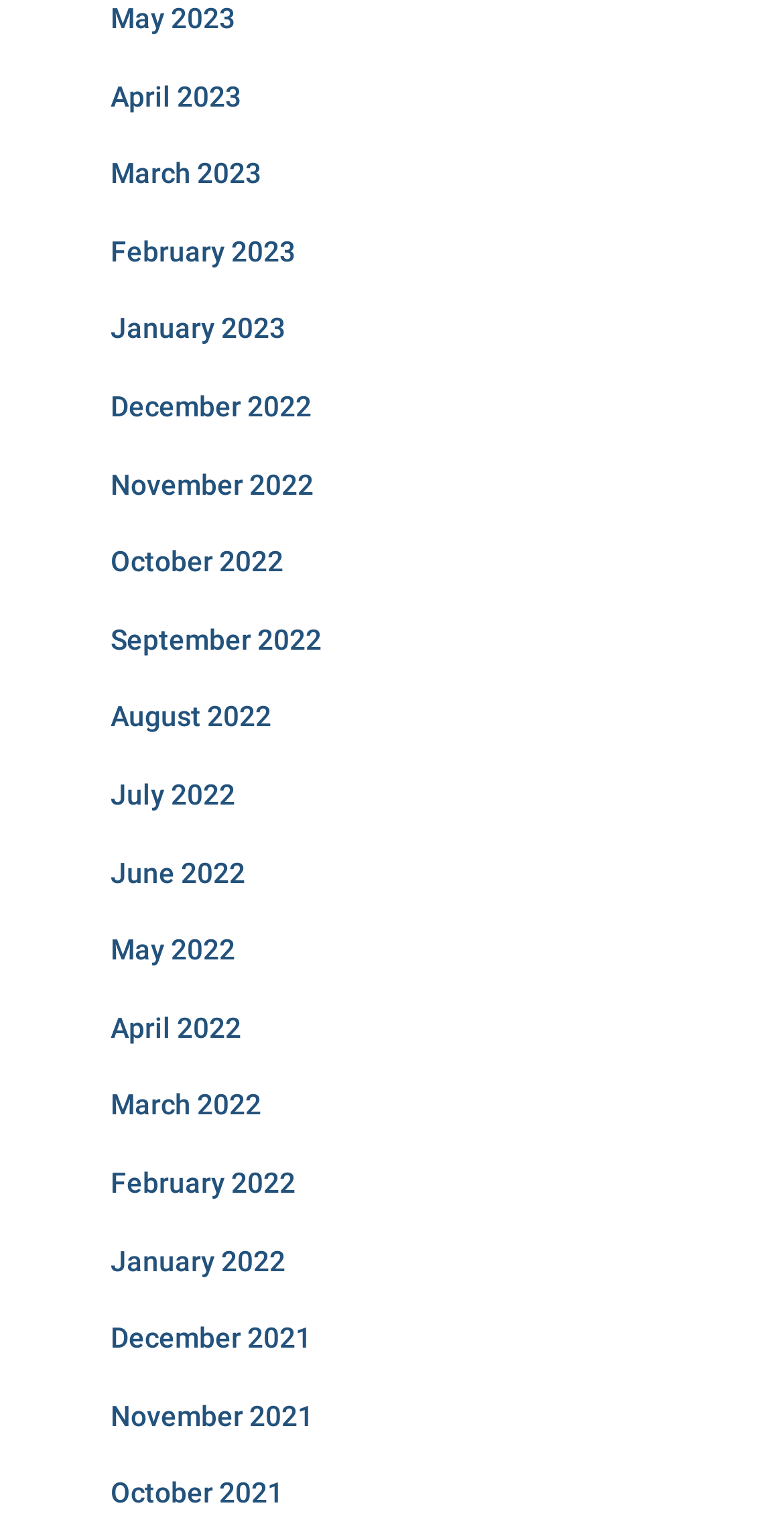Determine the bounding box coordinates of the clickable region to follow the instruction: "access November 2022".

[0.141, 0.306, 0.4, 0.327]